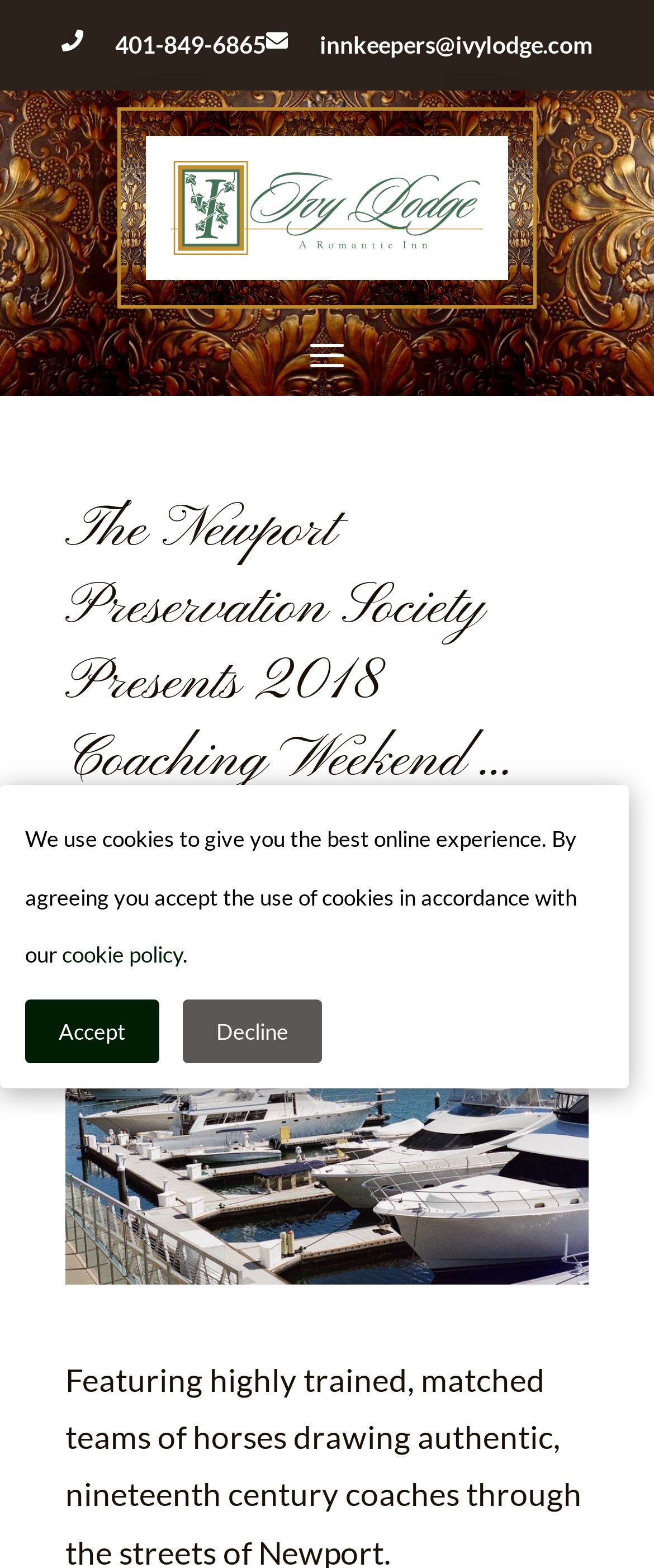Generate a thorough caption that explains the contents of the webpage.

The webpage appears to be promoting the 2018 Coaching Weekend event in Newport, Rhode Island, organized by the Newport Preservation Society. 

At the top left of the page, there is a logo of Ivy Lodge, accompanied by a heading that announces the event, "The Newport Preservation Society Presents 2018 Coaching Weekend … August 16-19". Below the logo, there is a date "Jul 8, 2018" and an image that seems to be related to Ivy Lodge or Newport, RI.

On the top right side of the page, there are two tables with icons and contact information. The first table contains a phone number "401-849-6865" and an icon, while the second table has an email address "innkeepers@ivylodge.com" and another icon.

At the bottom of the page, there is a notification about the use of cookies, with a link to the cookie policy and two buttons to either "Accept" or "Decline" the use of cookies.

There are a total of 3 images on the page, including the Ivy Lodge logo, an image related to Ivy Lodge or Newport, RI, and an icon in one of the tables. There are also 5 links, including the Ivy Lodge logo, the email address, the phone number, the cookie policy, and the event title.